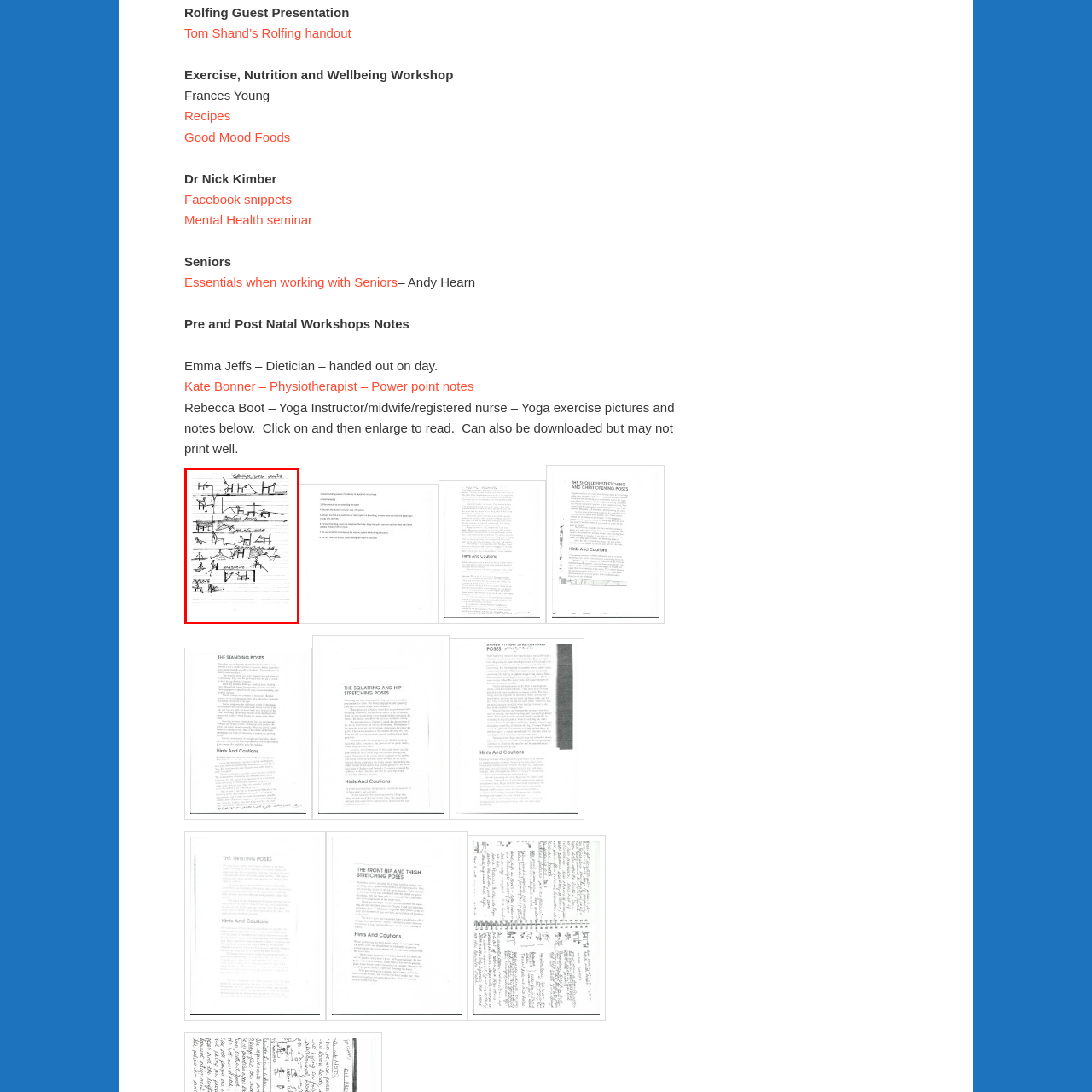Refer to the image within the red box and answer the question concisely with a single word or phrase: What is the likely setting for the use of these illustrations?

A workshop or class